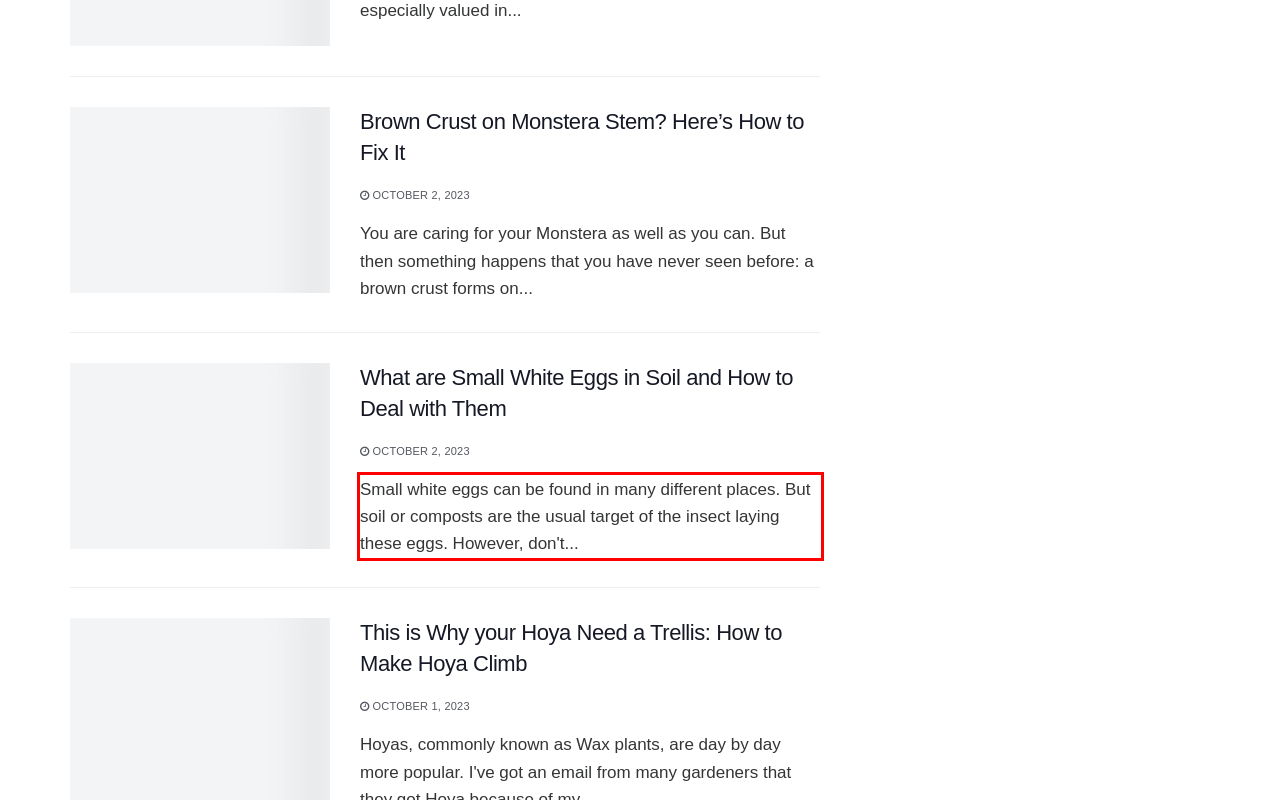Observe the screenshot of the webpage that includes a red rectangle bounding box. Conduct OCR on the content inside this red bounding box and generate the text.

Small white eggs can be found in many different places. But soil or composts are the usual target of the insect laying these eggs. However, don't...